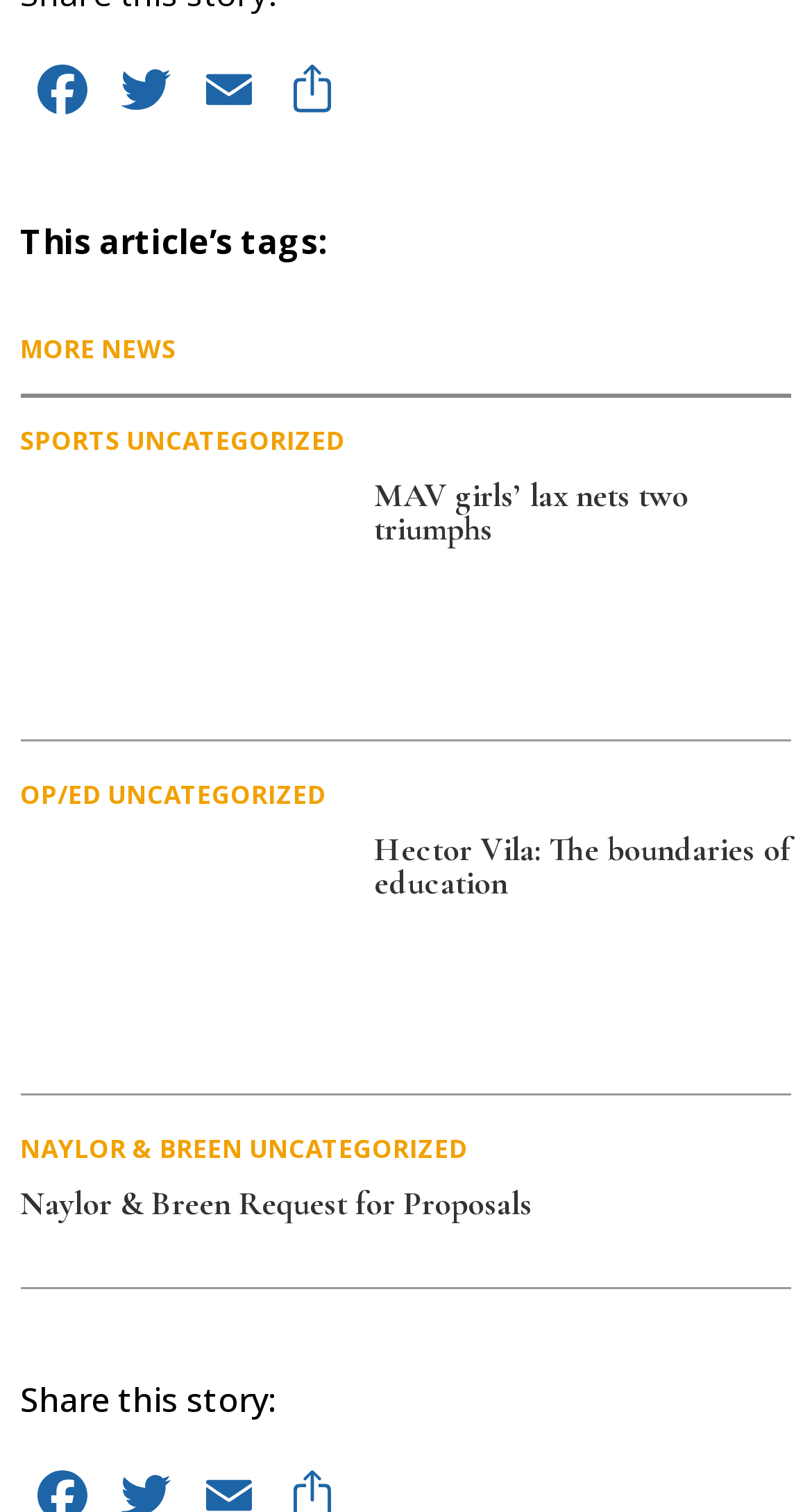Determine the bounding box for the described HTML element: "Uncategorized". Ensure the coordinates are four float numbers between 0 and 1 in the format [left, top, right, bottom].

[0.307, 0.748, 0.576, 0.771]